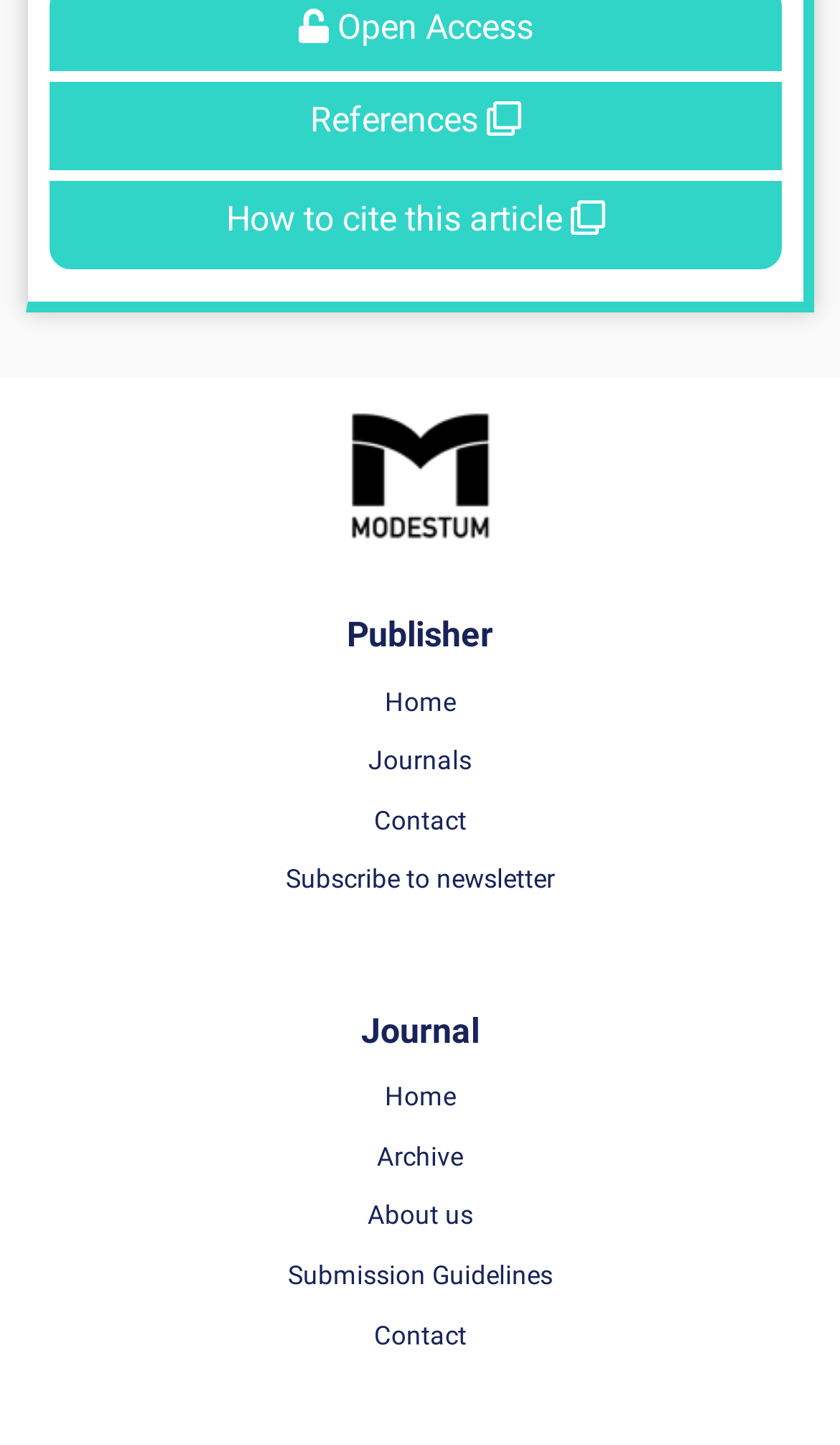Extract the bounding box coordinates for the UI element described by the text: "Contact". The coordinates should be in the form of [left, top, right, bottom] with values between 0 and 1.

[0.34, 0.548, 0.66, 0.59]